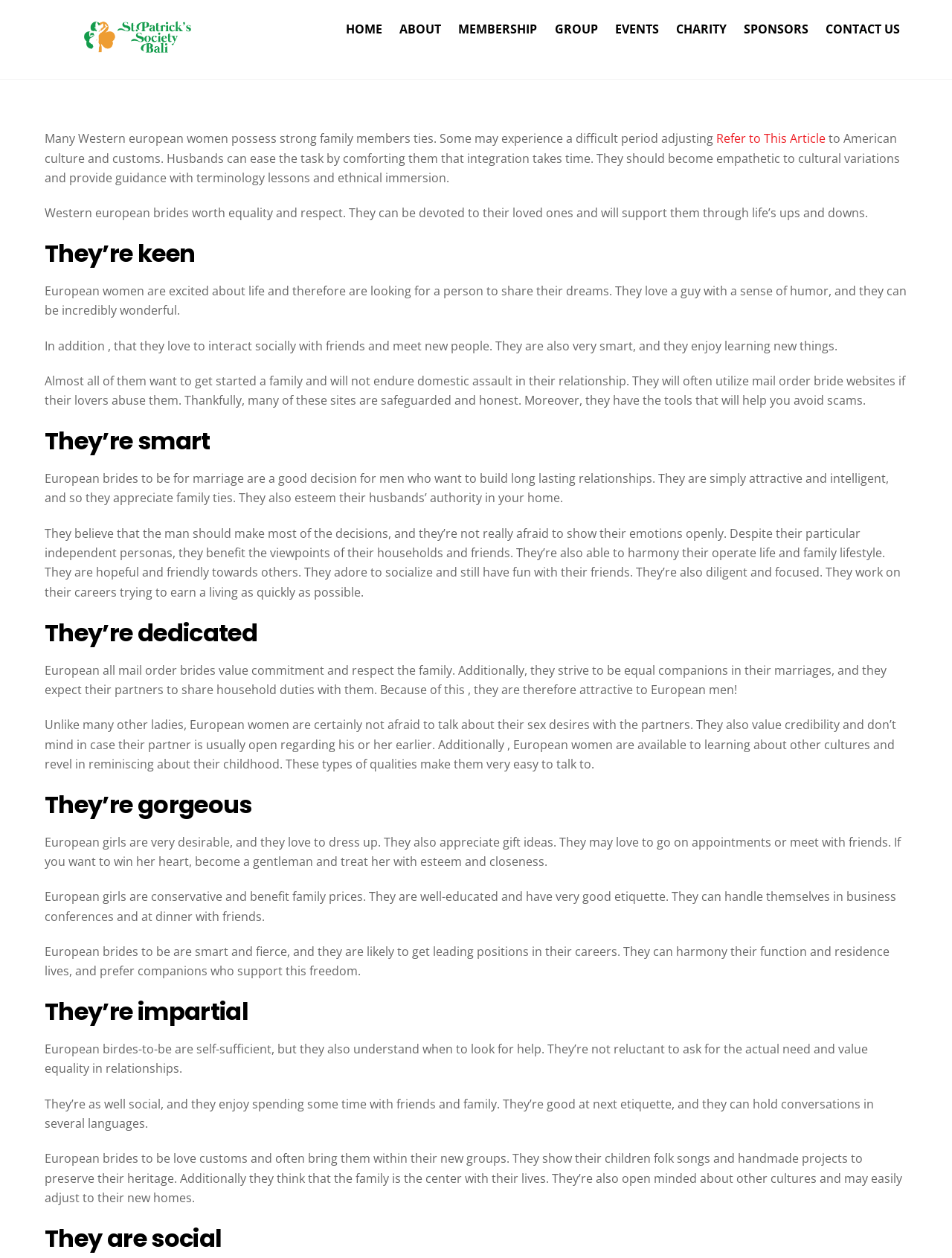Review the image closely and give a comprehensive answer to the question: What is the name of the society?

The name of the society can be found in the top-left corner of the webpage, where it says 'Desirable European Brides to be For Relationship – Saint Patrick Society'. Additionally, there is a link with the text 'Saint Patrick Society' and an image with the same name, which further confirms the name of the society.